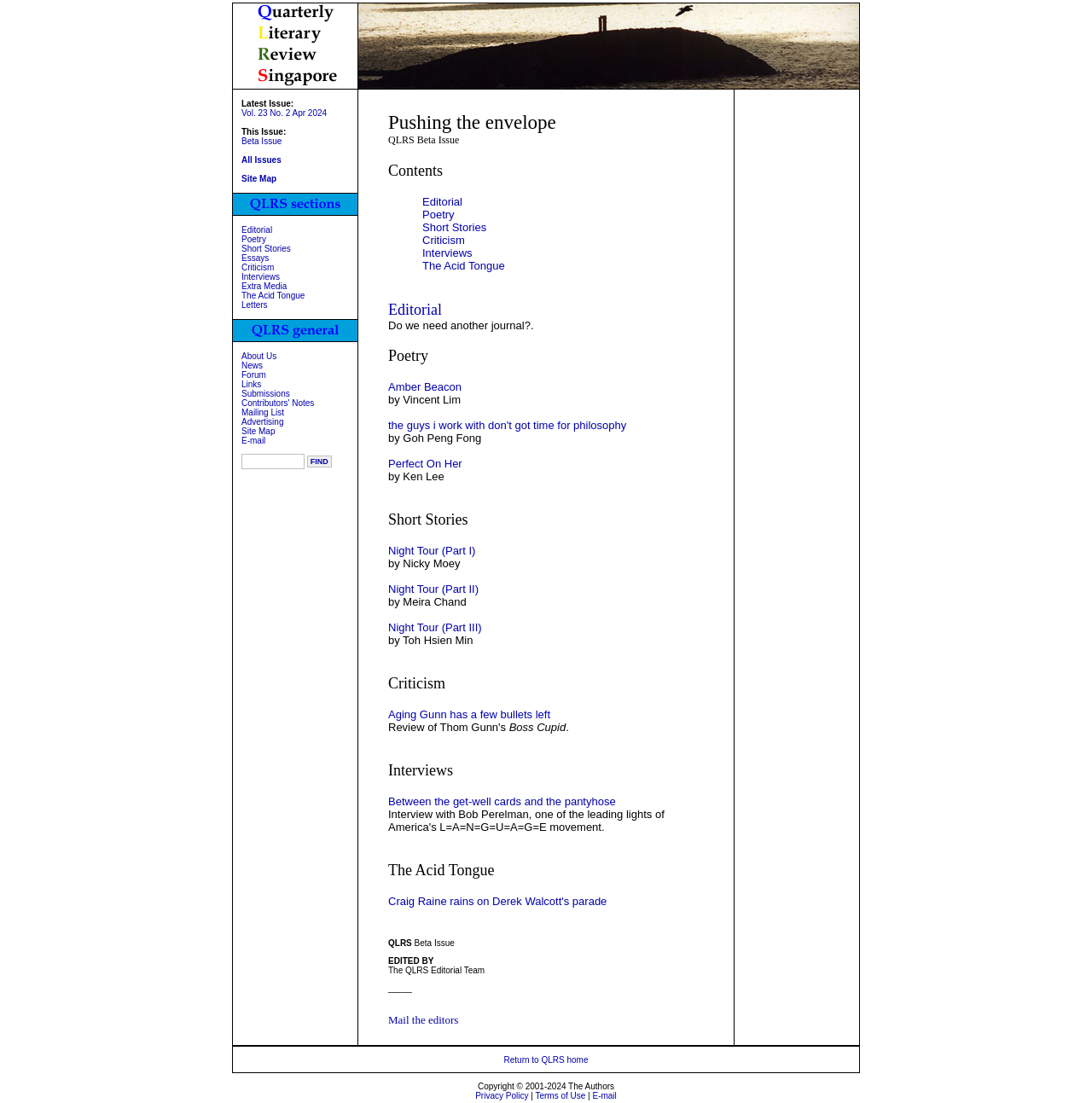Indicate the bounding box coordinates of the clickable region to achieve the following instruction: "Read editorial."

[0.221, 0.204, 0.249, 0.213]